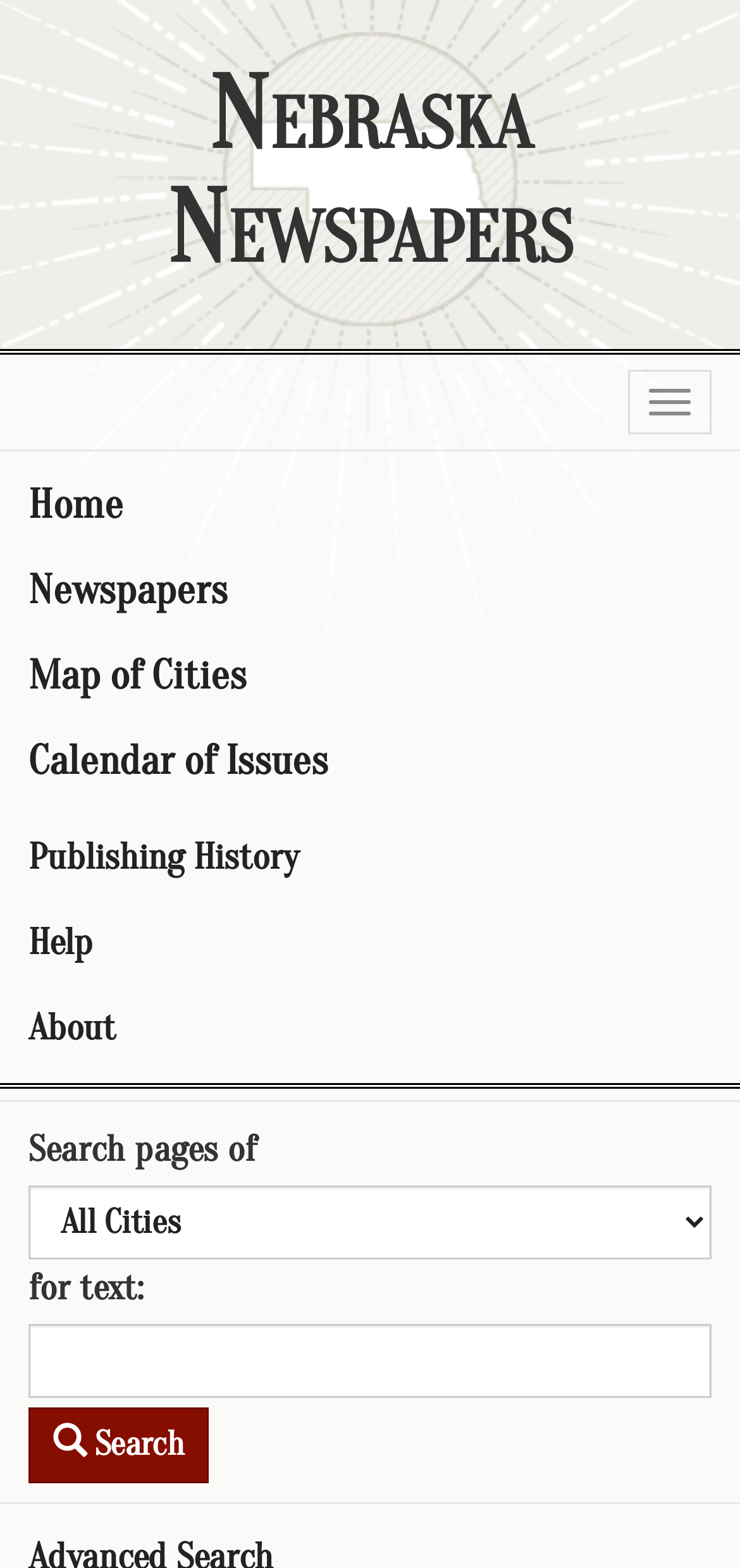Please identify the bounding box coordinates of the area that needs to be clicked to fulfill the following instruction: "Click the link to Baby If I..., 2006."

None